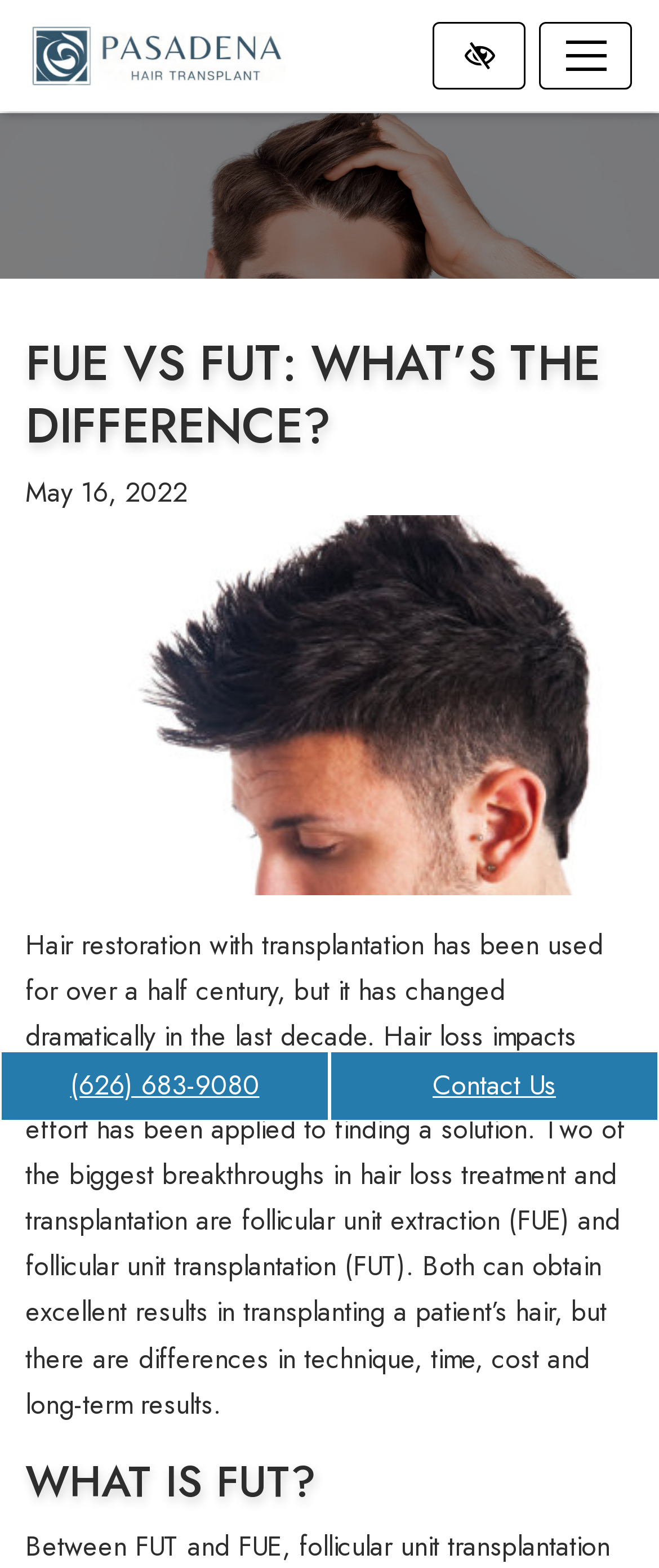Please find and generate the text of the main heading on the webpage.

FUE VS FUT: WHAT’S THE DIFFERENCE?